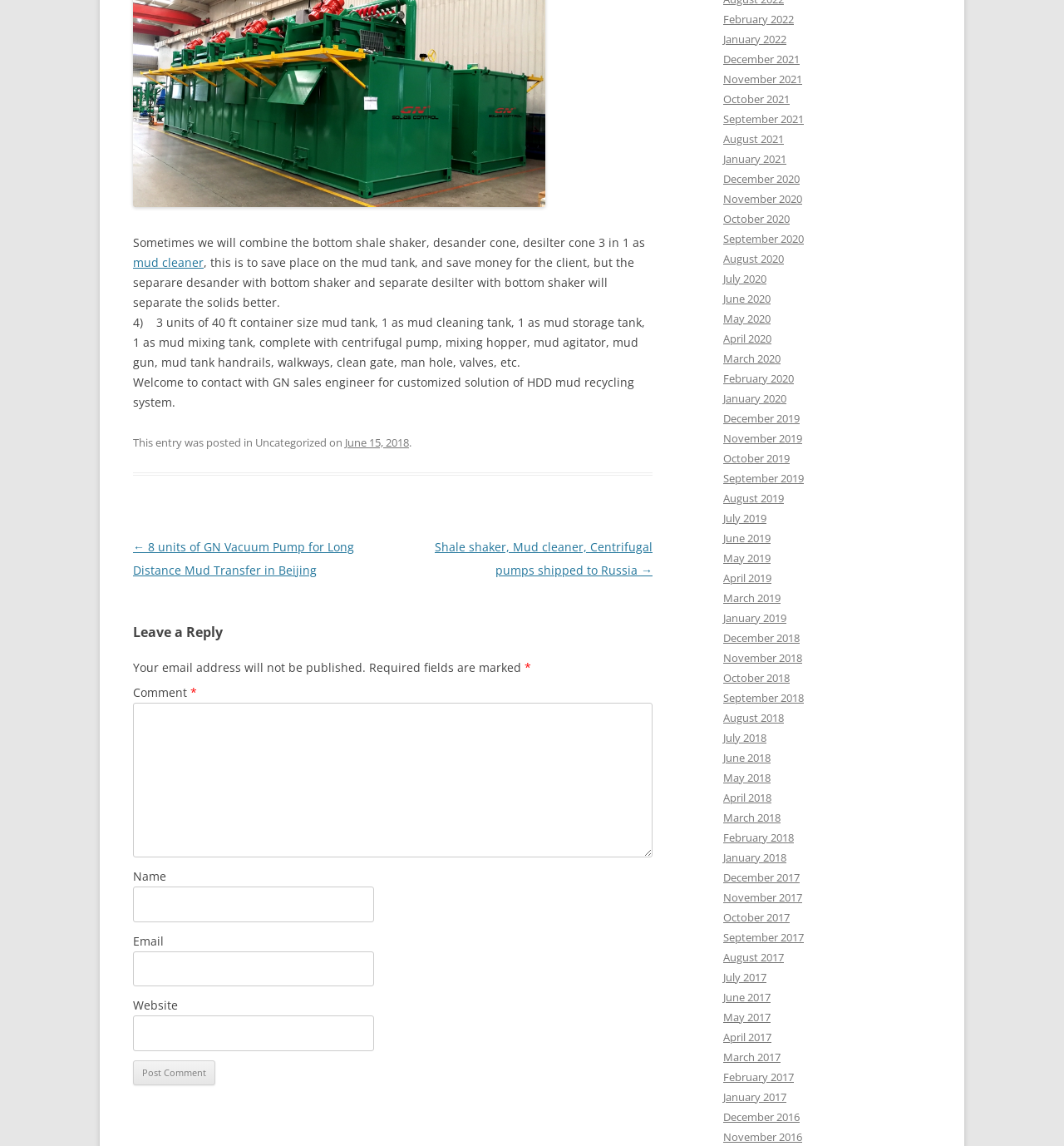Identify the bounding box coordinates of the element to click to follow this instruction: 'Click the 'June 2018' link'. Ensure the coordinates are four float values between 0 and 1, provided as [left, top, right, bottom].

[0.324, 0.379, 0.384, 0.392]